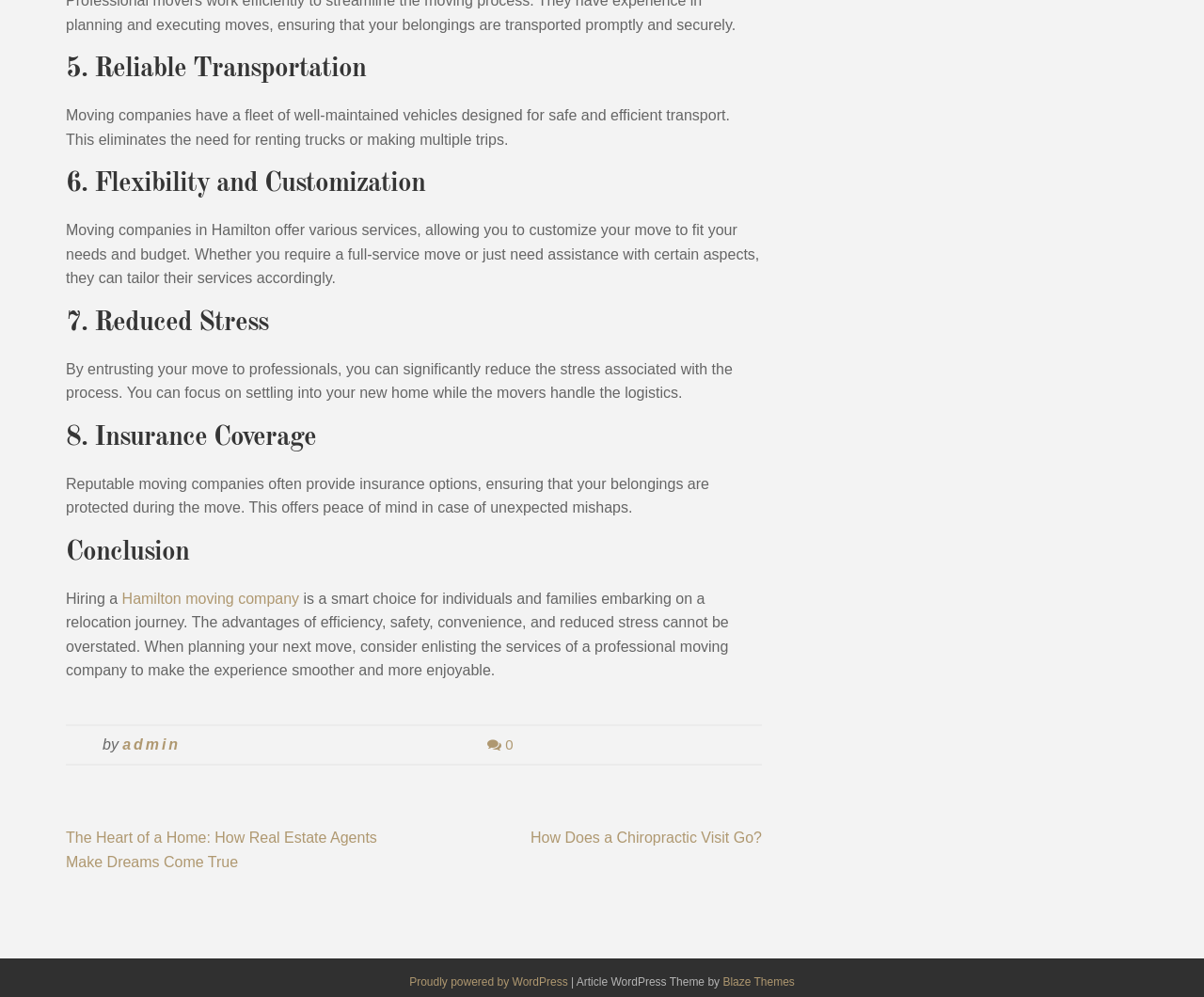What is the name of the theme used by the website?
From the screenshot, provide a brief answer in one word or phrase.

Article WordPress Theme